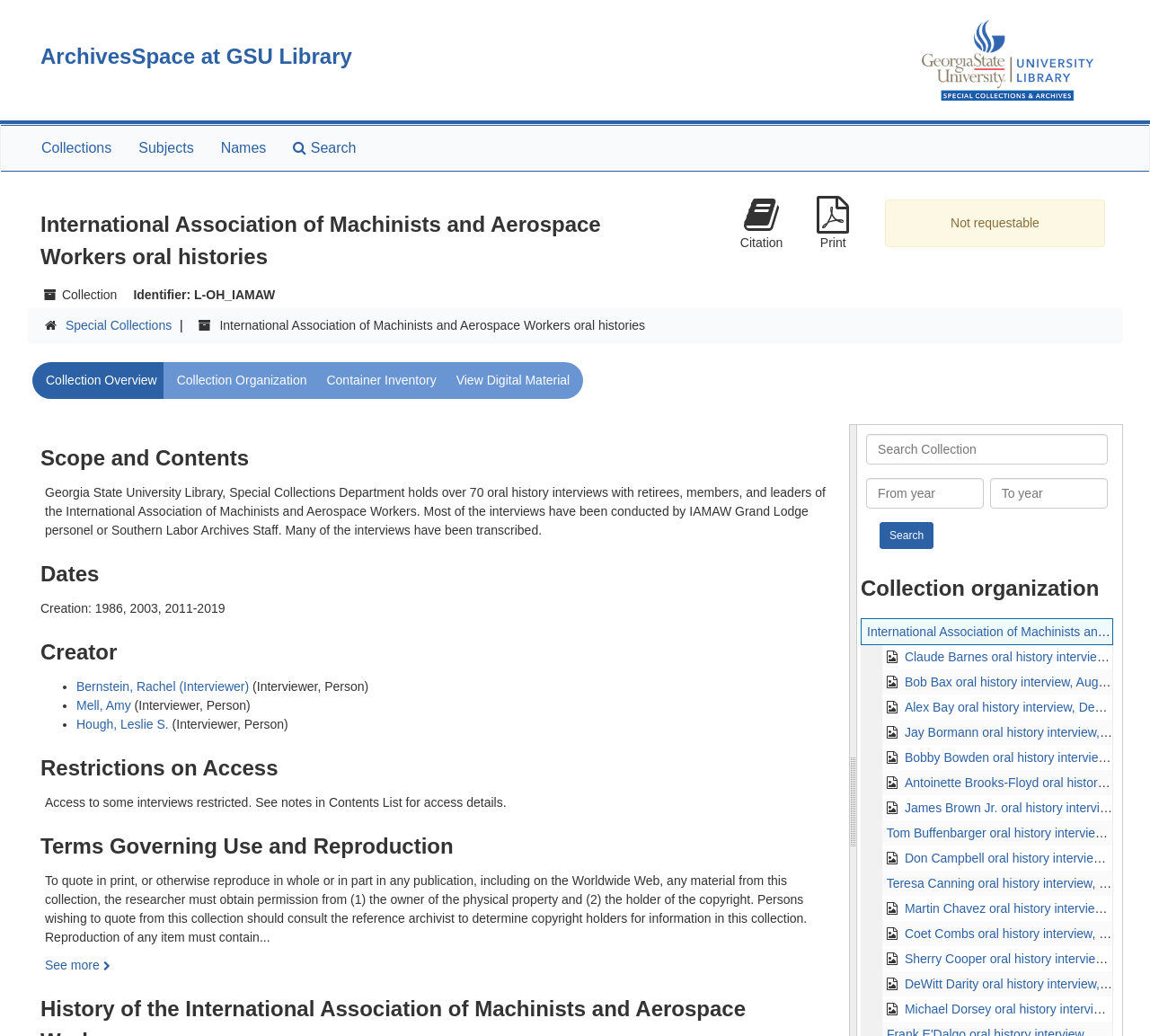How many oral history interviews are listed?
Refer to the image and give a detailed answer to the question.

I counted the number of generic elements with the title 'oral history interview' in the 'Collection organization' section, and found 28 of them.